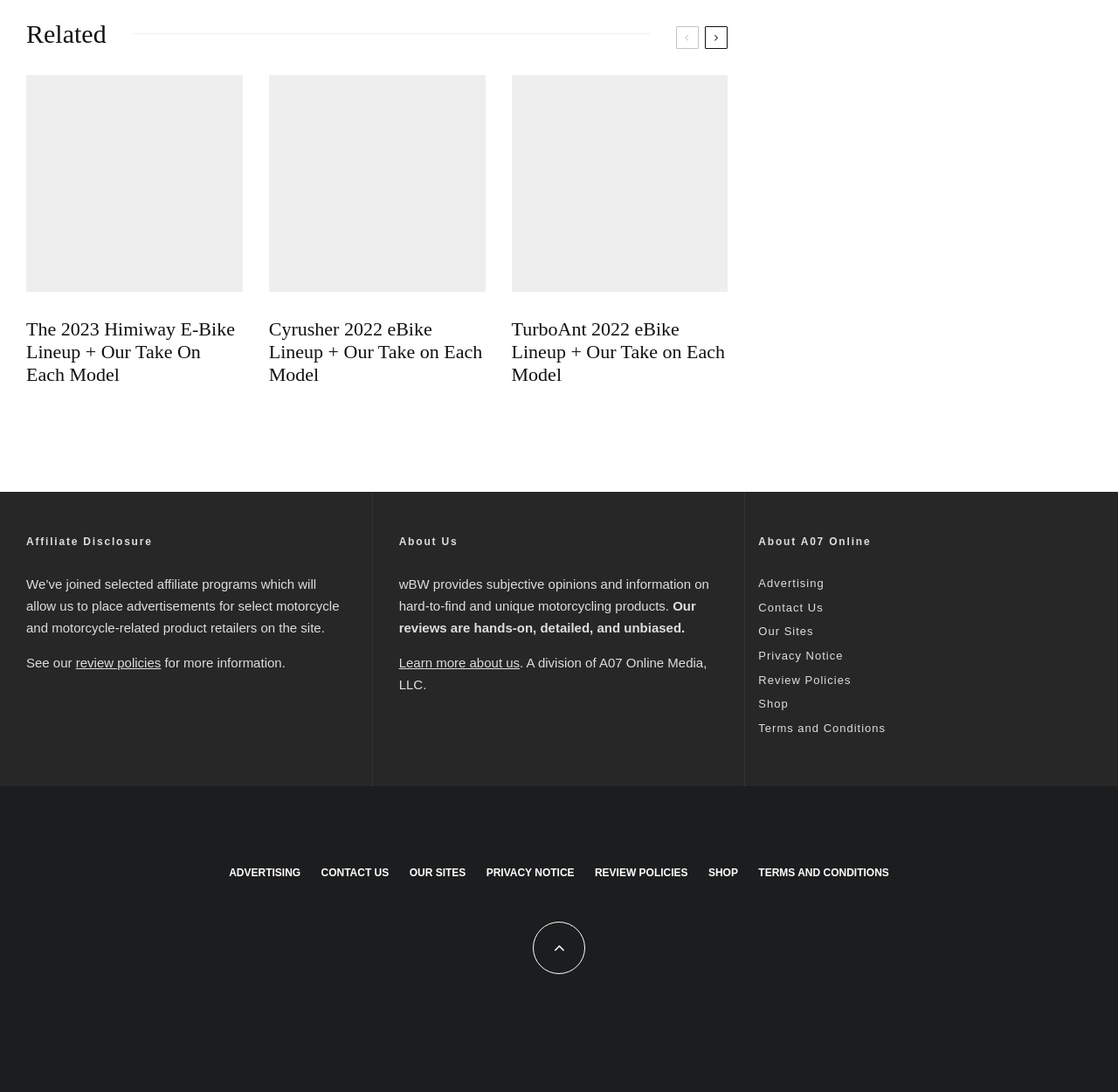What is the name of the company that owns the website?
Look at the image and construct a detailed response to the question.

I found the answer in the 'About Us' section, which mentions that 'wBW is a division of A07 Online Media, LLC.' This suggests that A07 Online Media, LLC is the company that owns the website.